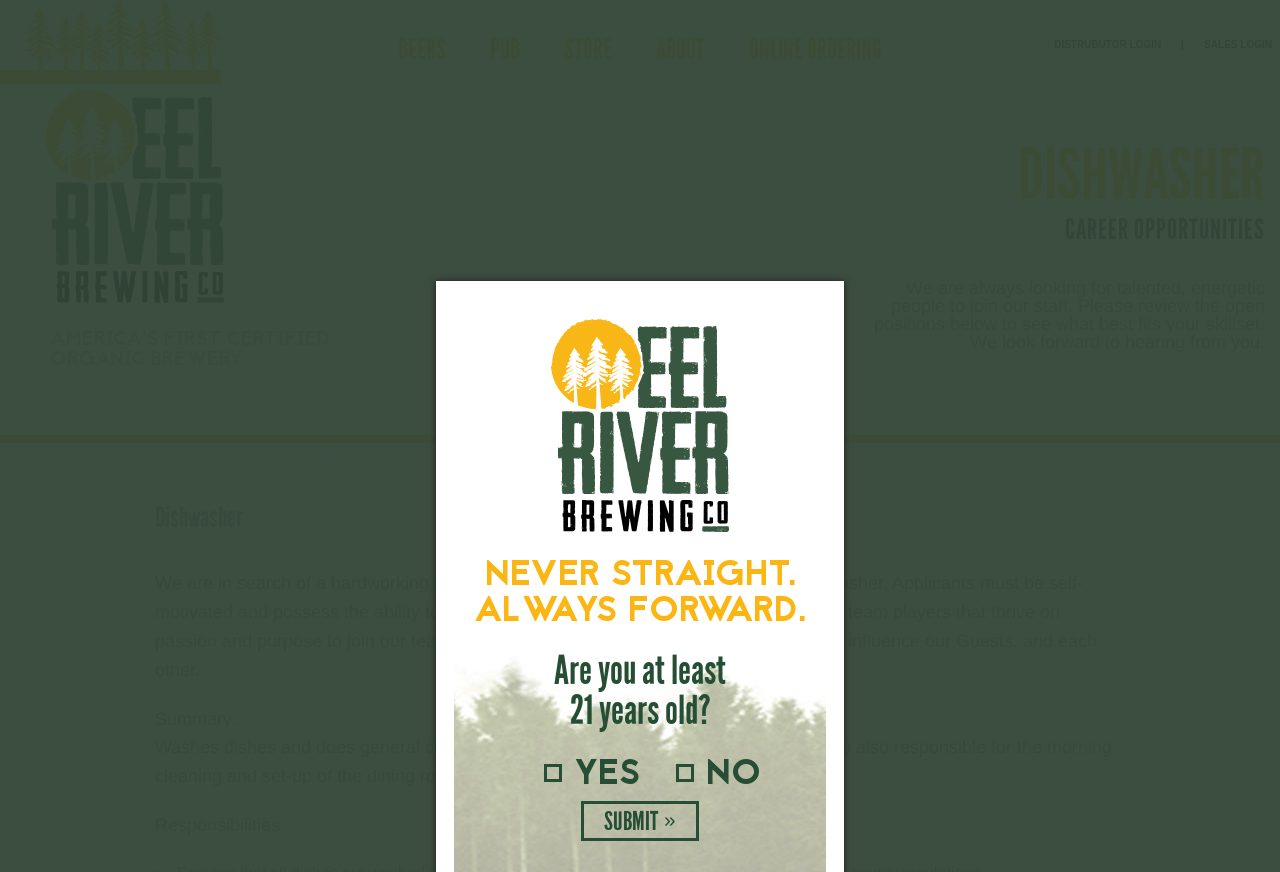Determine the coordinates of the bounding box for the clickable area needed to execute this instruction: "Click on the ONLINE ORDERING link".

[0.57, 0.023, 0.705, 0.093]